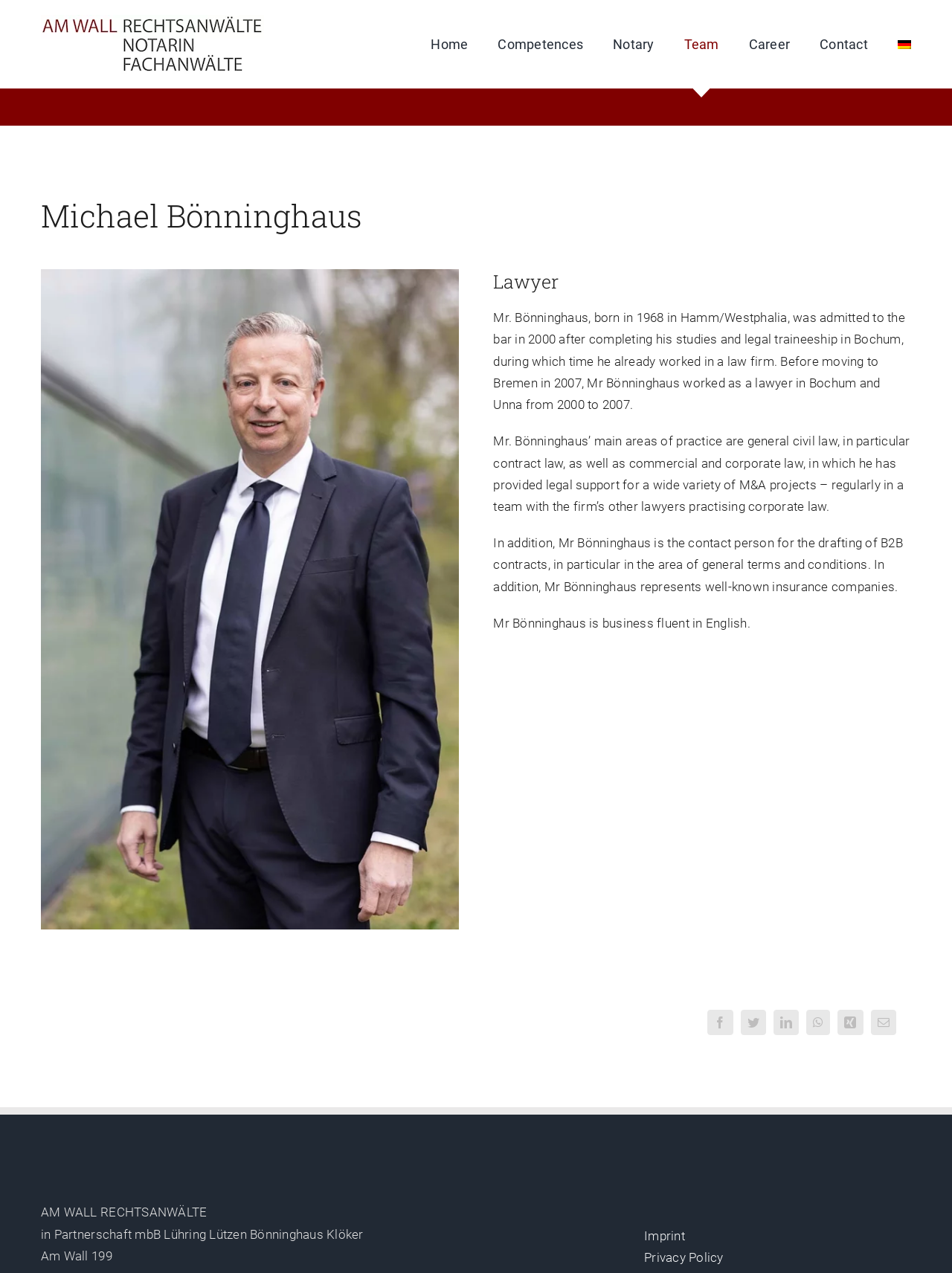Locate and provide the bounding box coordinates for the HTML element that matches this description: "Go to Top".

[0.904, 0.727, 0.941, 0.748]